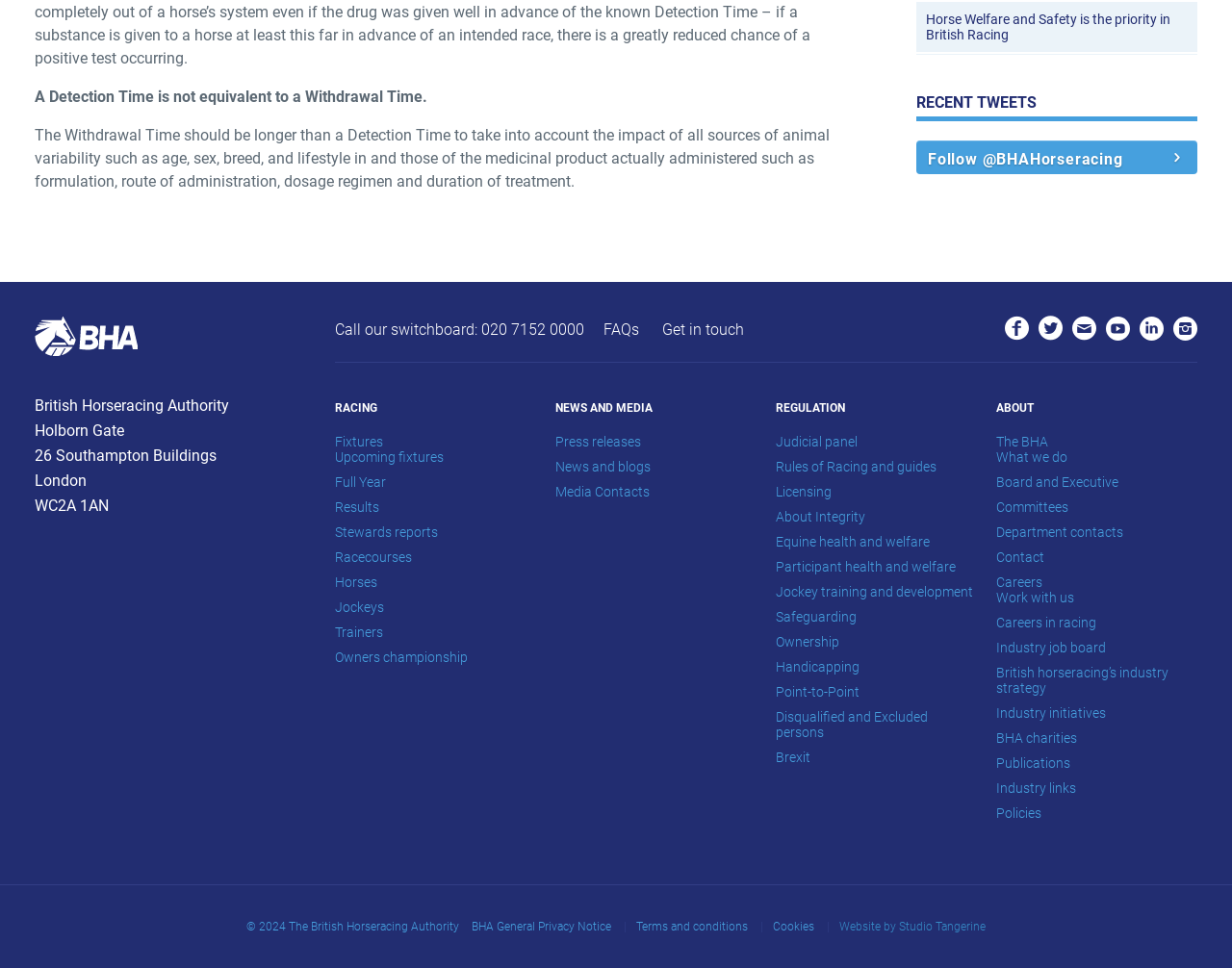Locate the bounding box of the UI element defined by this description: "Rules of Racing and guides". The coordinates should be given as four float numbers between 0 and 1, formatted as [left, top, right, bottom].

[0.63, 0.474, 0.76, 0.49]